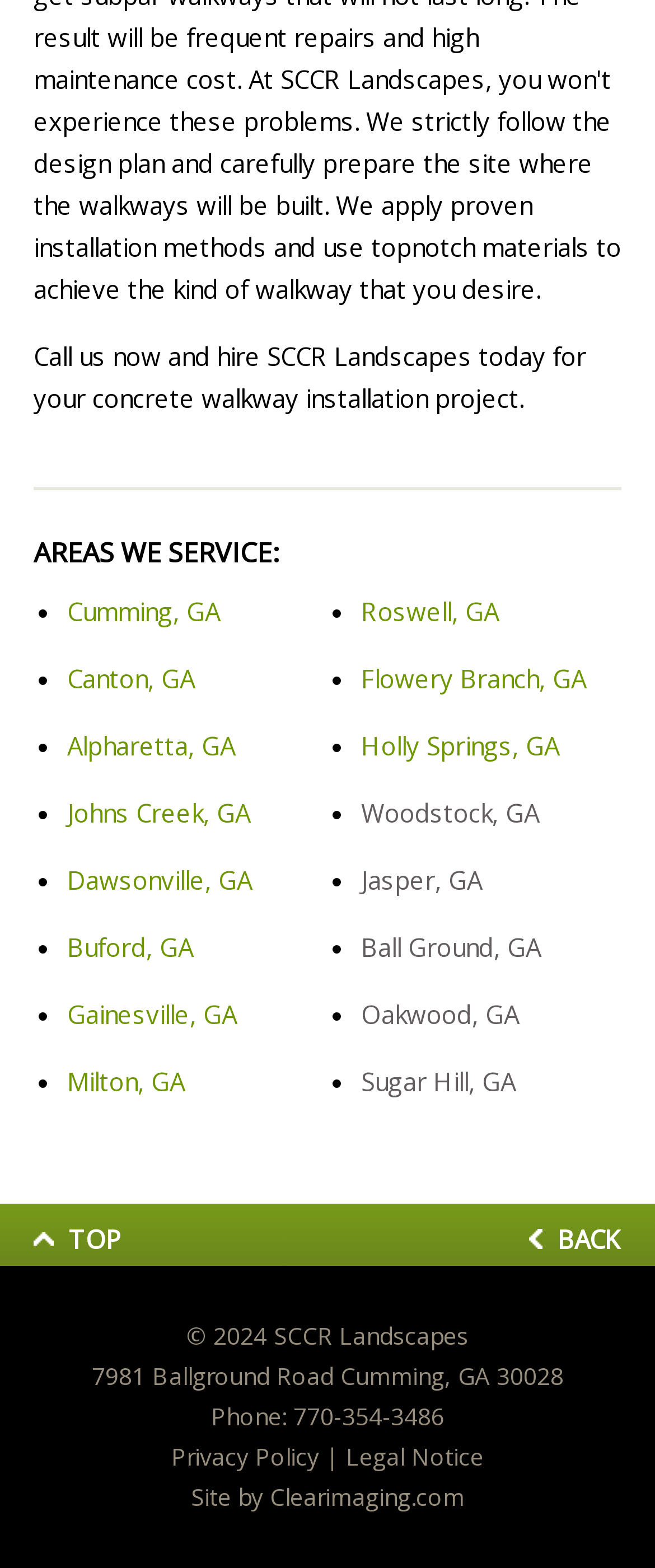Kindly determine the bounding box coordinates of the area that needs to be clicked to fulfill this instruction: "Check the privacy policy".

[0.262, 0.919, 0.487, 0.939]